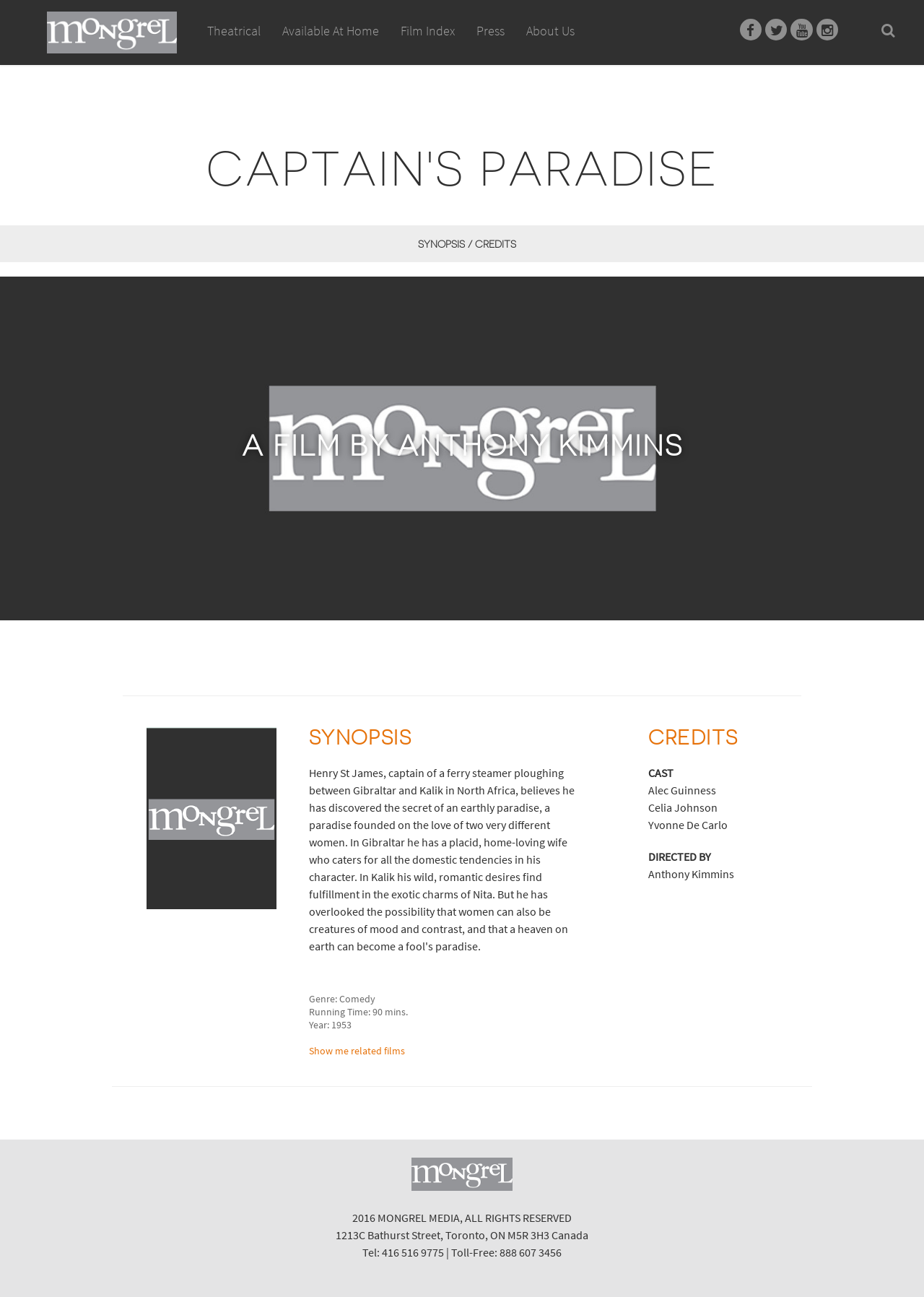Specify the bounding box coordinates of the element's area that should be clicked to execute the given instruction: "Go to About Us". The coordinates should be four float numbers between 0 and 1, i.e., [left, top, right, bottom].

[0.568, 0.0, 0.624, 0.072]